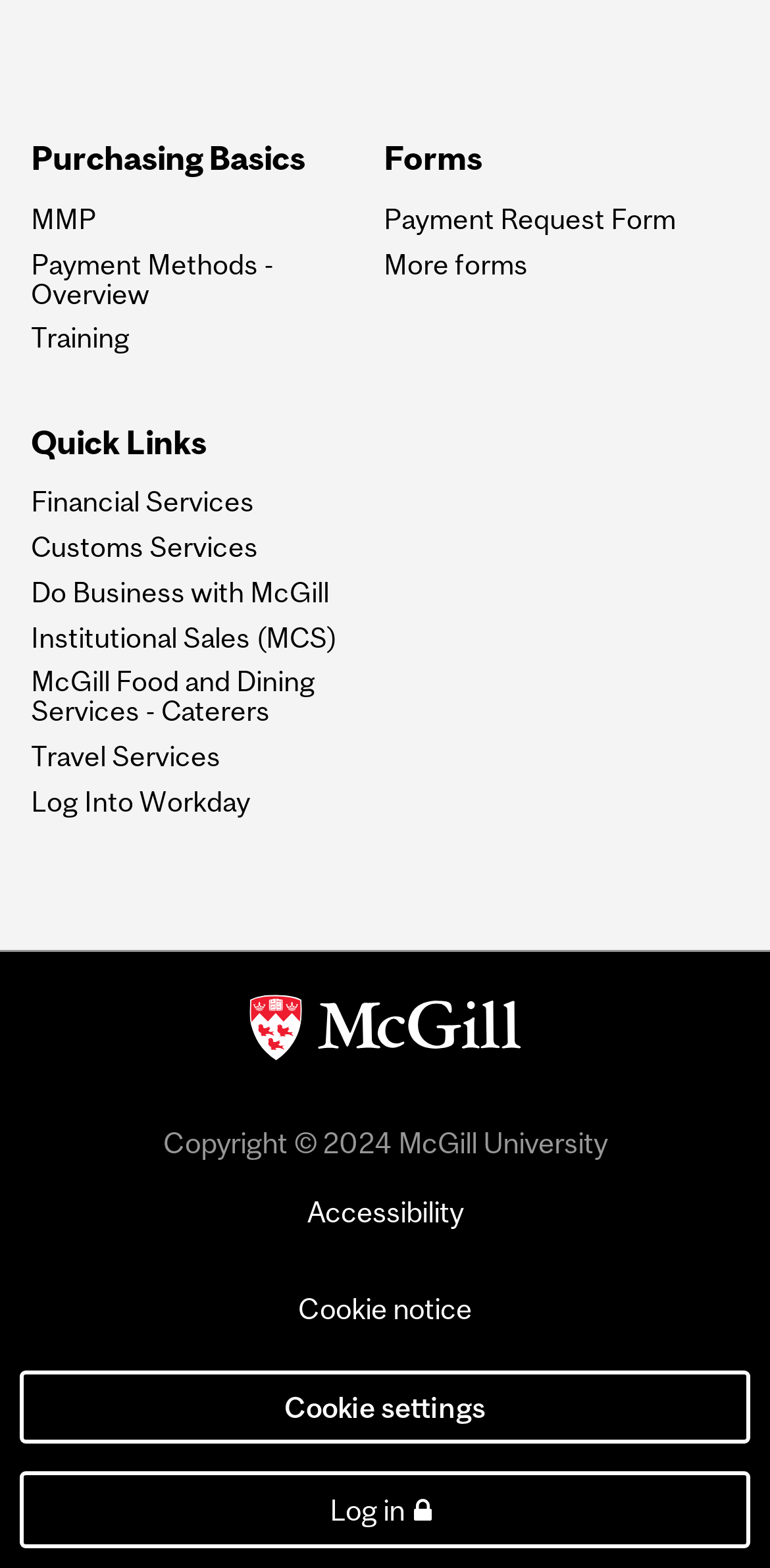How many buttons are there on the page?
Answer the question with a detailed explanation, including all necessary information.

I searched the page and found only one button, which is 'Cookie settings'.